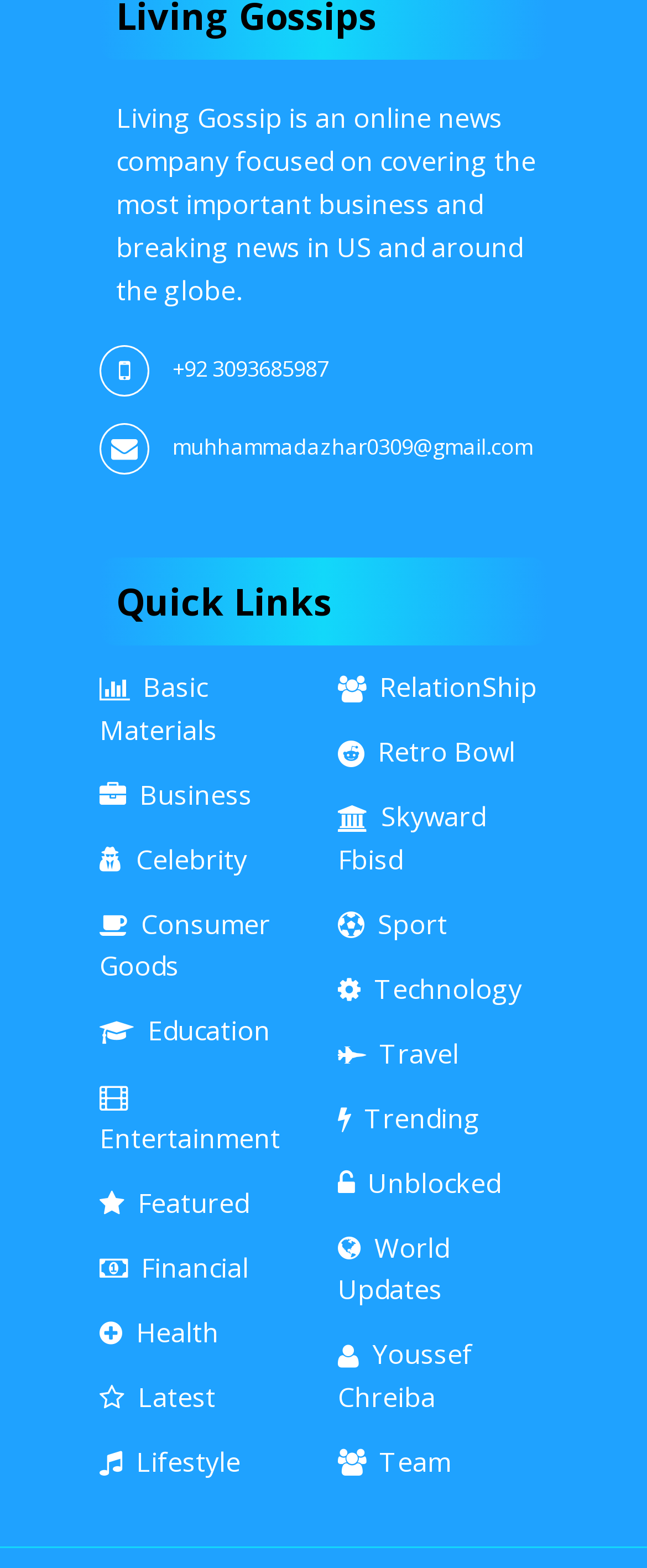Please identify the bounding box coordinates of the clickable element to fulfill the following instruction: "Click on the 'Basic Materials' link". The coordinates should be four float numbers between 0 and 1, i.e., [left, top, right, bottom].

[0.154, 0.427, 0.336, 0.477]